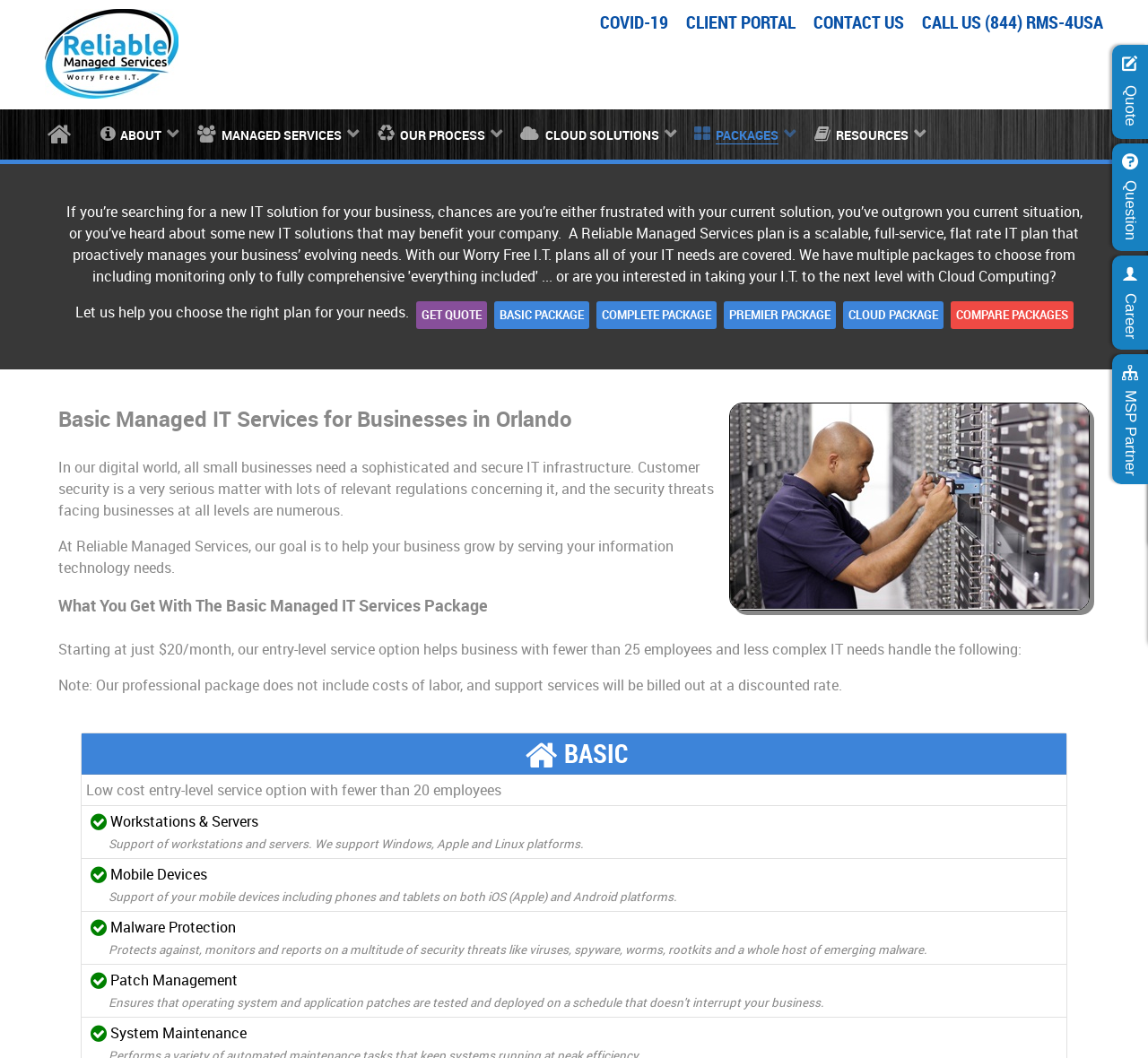Can you provide the bounding box coordinates for the element that should be clicked to implement the instruction: "View 'CLOUD SOLUTIONS'"?

[0.448, 0.116, 0.595, 0.138]